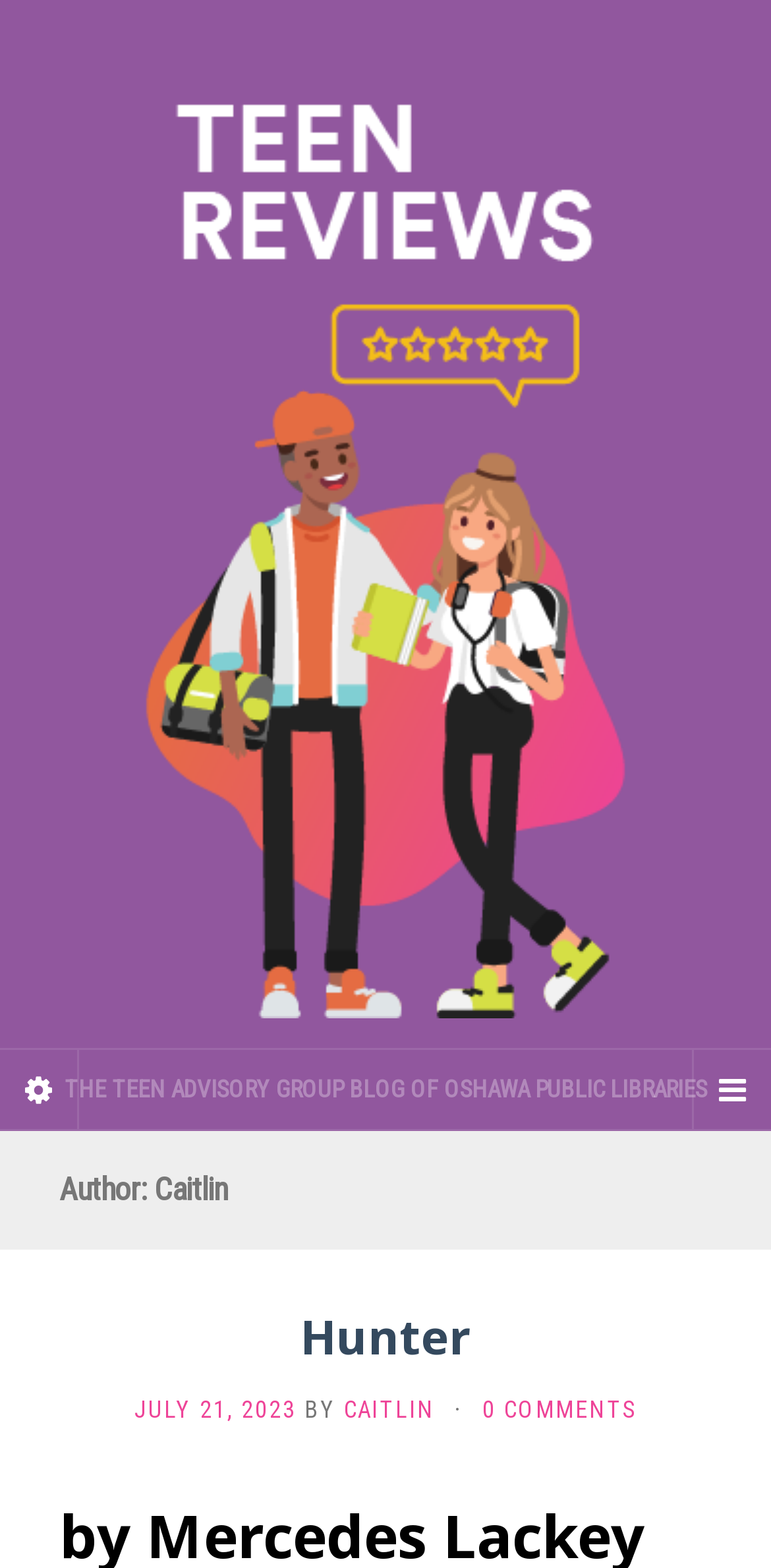Using the image as a reference, answer the following question in as much detail as possible:
What is the date of the blog post?

The date of the blog post is mentioned as 'JULY 21, 2023' in the link element located at the bottom of the 'HeaderAsNonLandmark' section, next to the author's name and the number of comments.